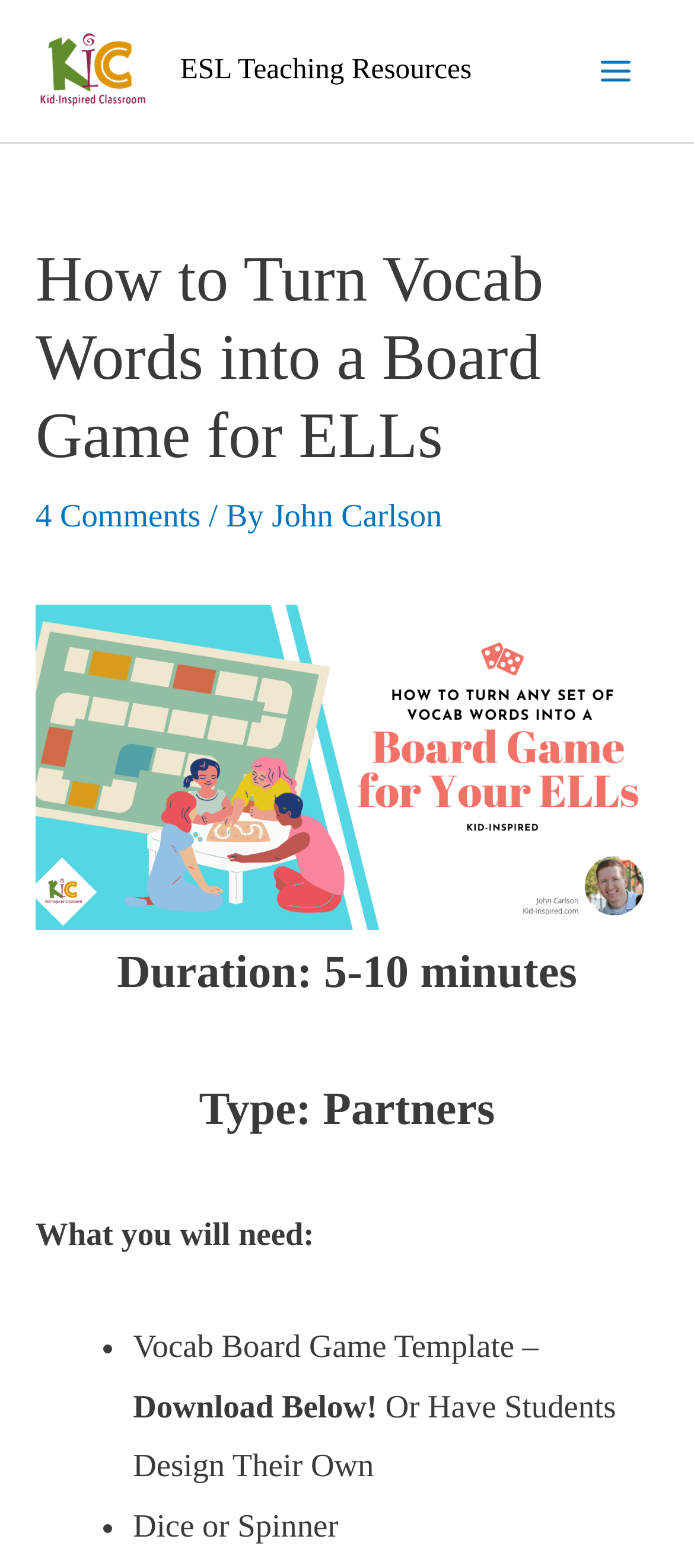What is the duration of the activity?
Using the screenshot, give a one-word or short phrase answer.

5-10 minutes